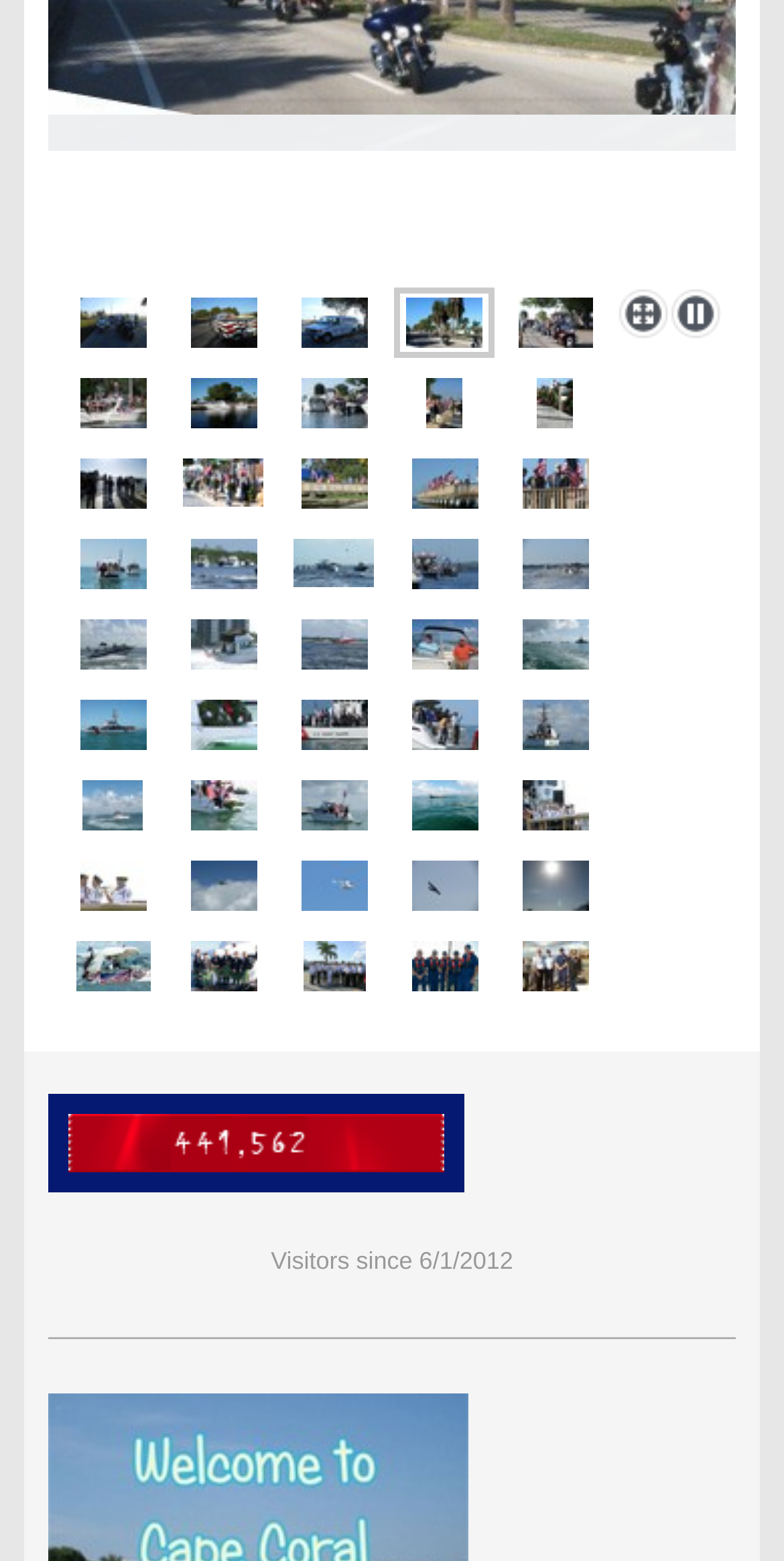How many images are on this webpage? From the image, respond with a single word or brief phrase.

573